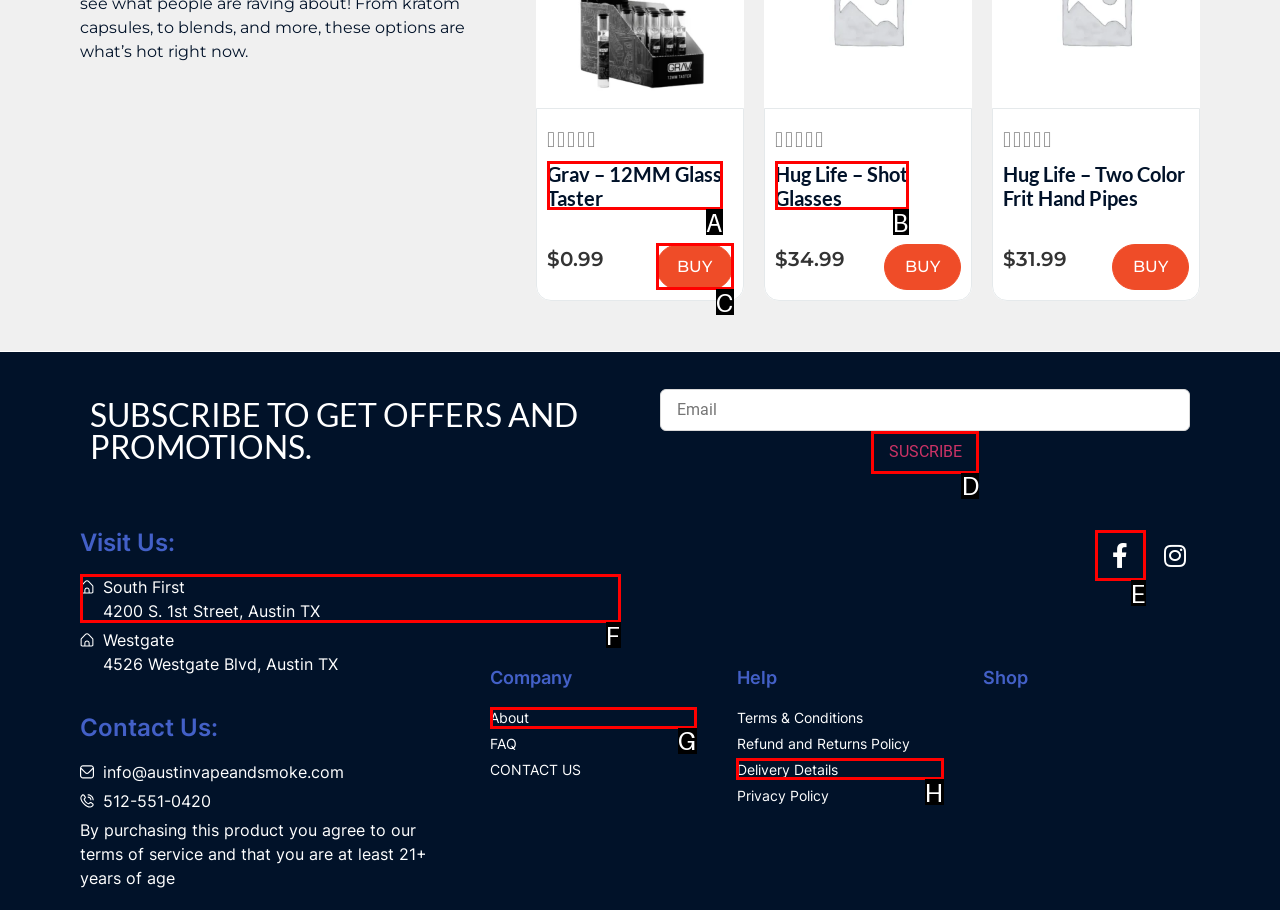From the available options, which lettered element should I click to complete this task: Click the About link under Company?

G